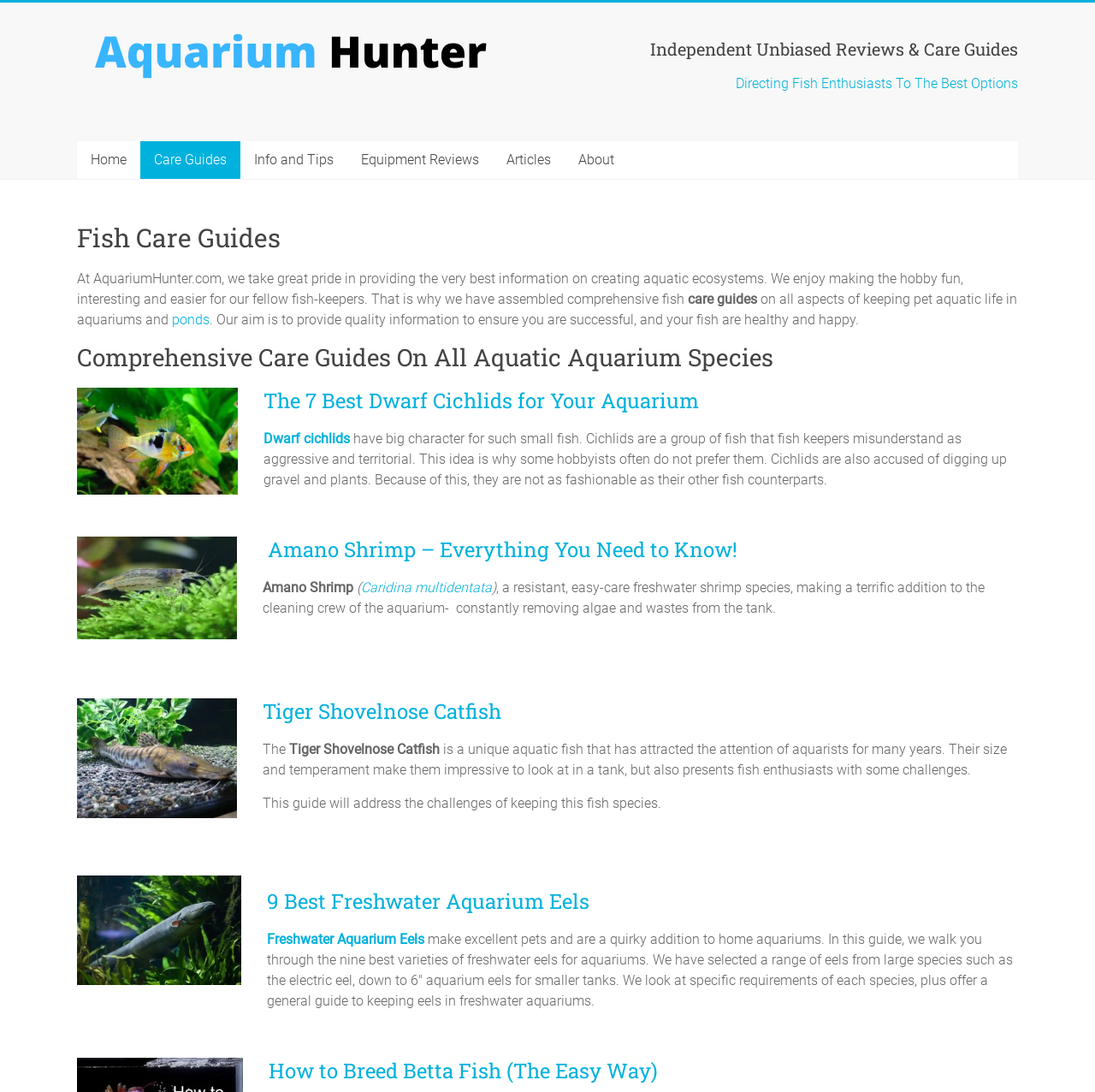Locate the bounding box coordinates of the element I should click to achieve the following instruction: "Discover the '9 Best Freshwater Aquarium Eels'".

[0.244, 0.813, 0.543, 0.838]